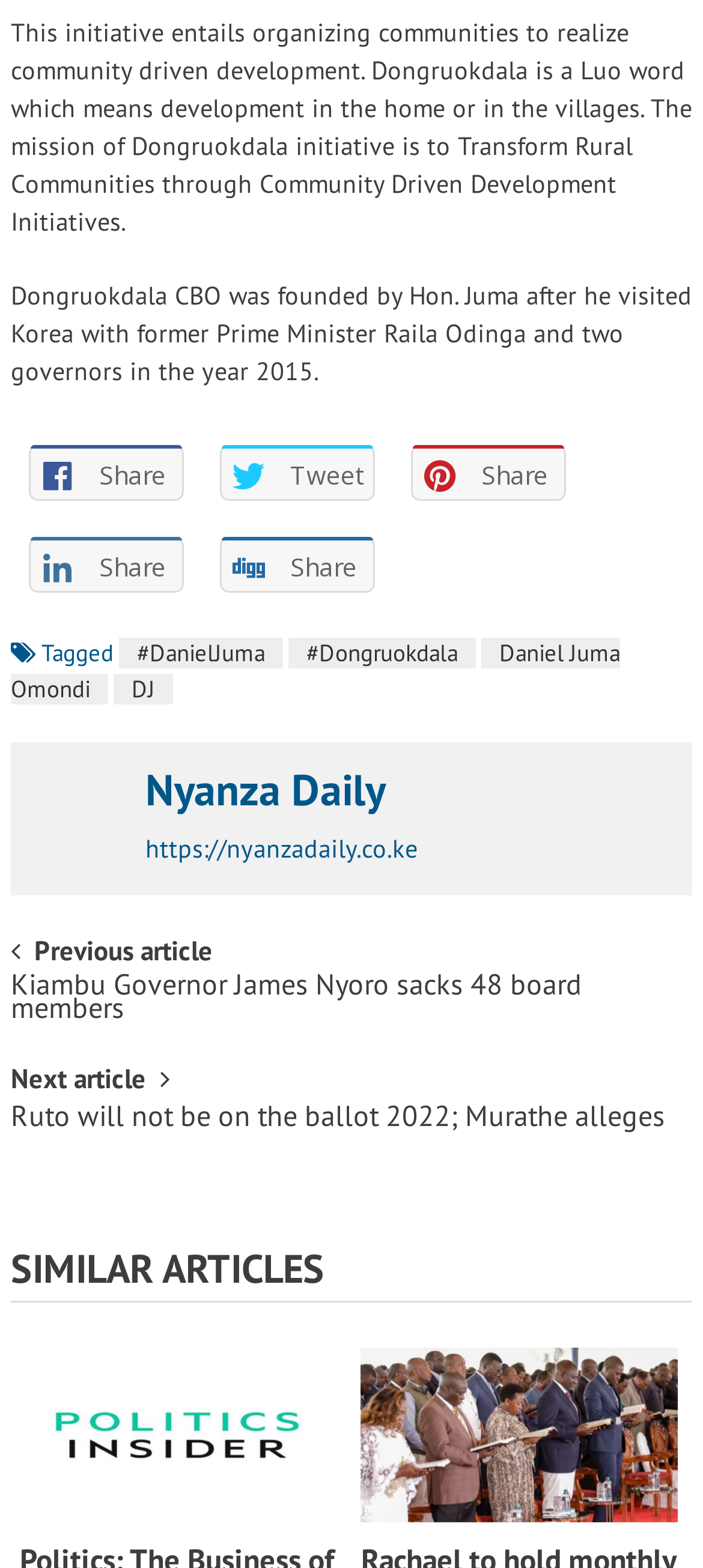Locate the bounding box coordinates of the clickable area to execute the instruction: "Read about Dongruokdala CBO". Provide the coordinates as four float numbers between 0 and 1, represented as [left, top, right, bottom].

[0.015, 0.178, 0.984, 0.247]